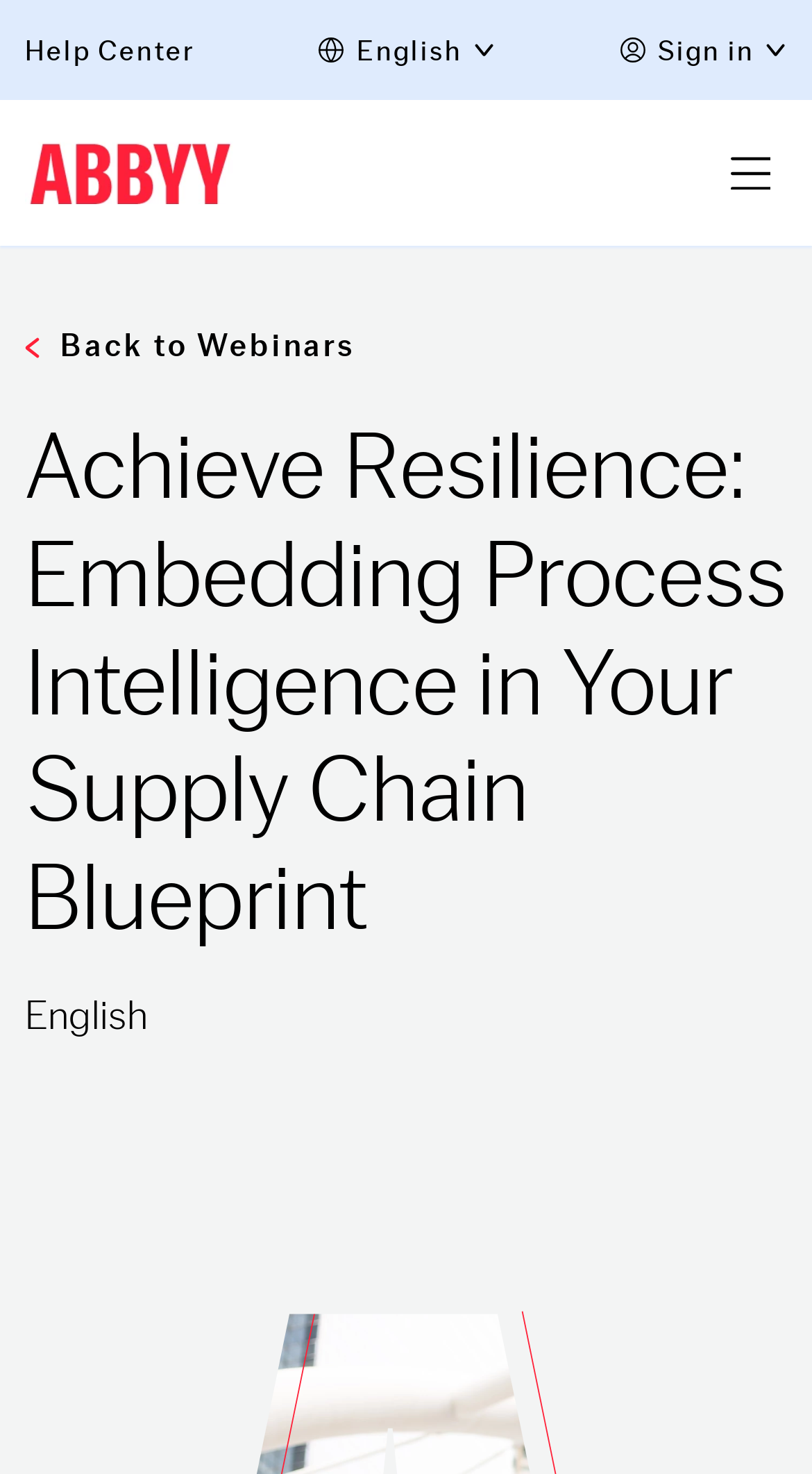Describe all the key features of the webpage in detail.

The webpage appears to be a landing page for an on-demand webinar titled "Achieve Resilience: Embedding Process Intelligence in Your Supply Chain Blueprint" hosted by ABBYY Expert Talks. 

At the top left corner, there is a logo of ABBYY, accompanied by a link to the website. Below the logo, there is a navigation menu with links to the "Help Center" and "Back to Webinars". 

On the top right corner, there are several flags representing different languages, with "English" being the currently selected language. There are also several small images scattered across the top section of the page, likely used for decorative purposes.

The main content of the page is a heading that repeats the title of the webinar. Below the heading, there is a prominent call-to-action button, encouraging users to "Watch now" and access the webinar on-demand.

A modal dialog box is displayed at the center of the page, informing users that the website uses cookies and providing options to customize cookie preferences. The dialog box contains a brief description of how cookies are used, along with three buttons to manage cookie settings: "Use necessary cookies only", "Customize", and "Allow all cookies". 

At the bottom of the page, there is a link to the "logo" which opens in a new window, accompanied by a text "Powered by" and "Cookiebot by Usercentrics".